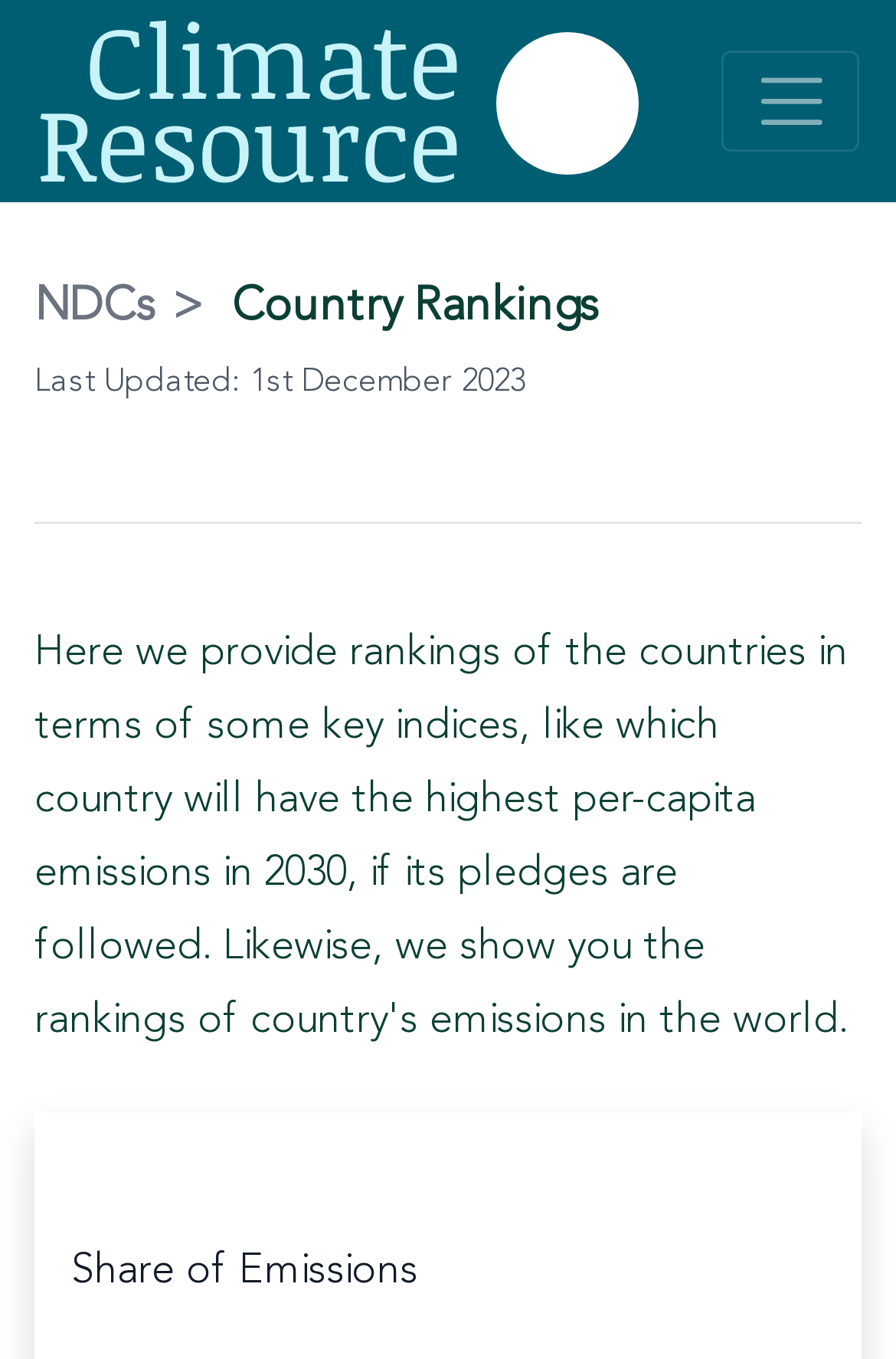Refer to the screenshot and give an in-depth answer to this question: What is the orientation of the separator?

The separator is a horizontal line that separates the top navigation menu from the rest of the content, and its orientation can be determined by its bounding box coordinates.